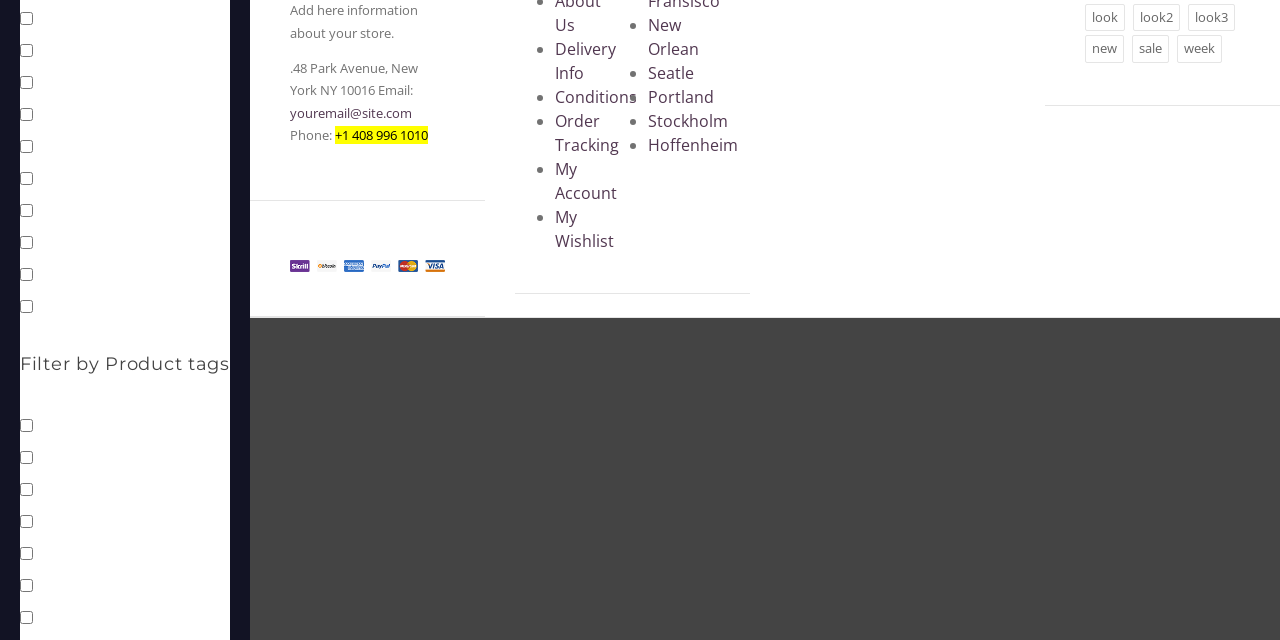Using the format (top-left x, top-left y, bottom-right x, bottom-right y), and given the element description, identify the bounding box coordinates within the screenshot: Tshirts & Long Sleeves

[0.04, 0.366, 0.141, 0.392]